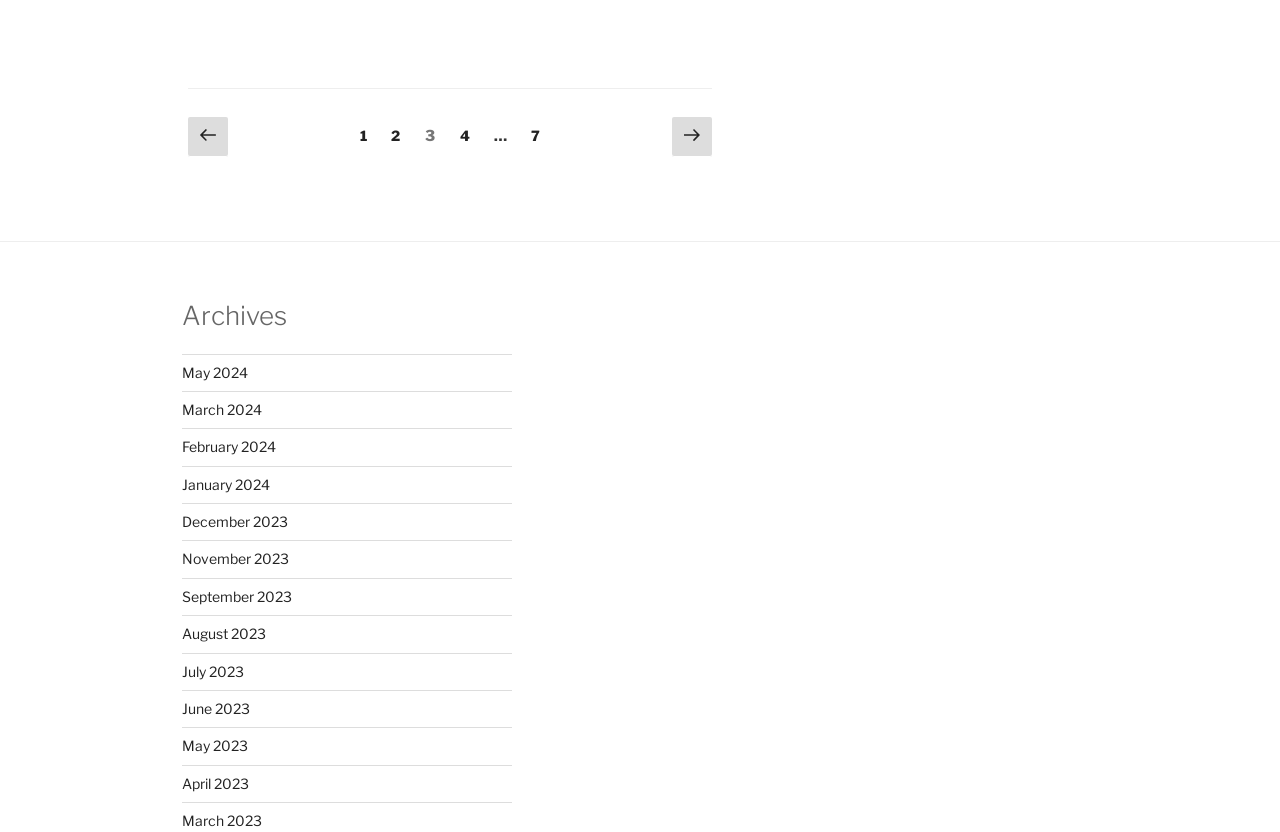What is the month of the first archive link?
Refer to the screenshot and deliver a thorough answer to the question presented.

I looked at the archive links and found the first one, which has the OCR text 'May 2024'. This is the answer to this question.